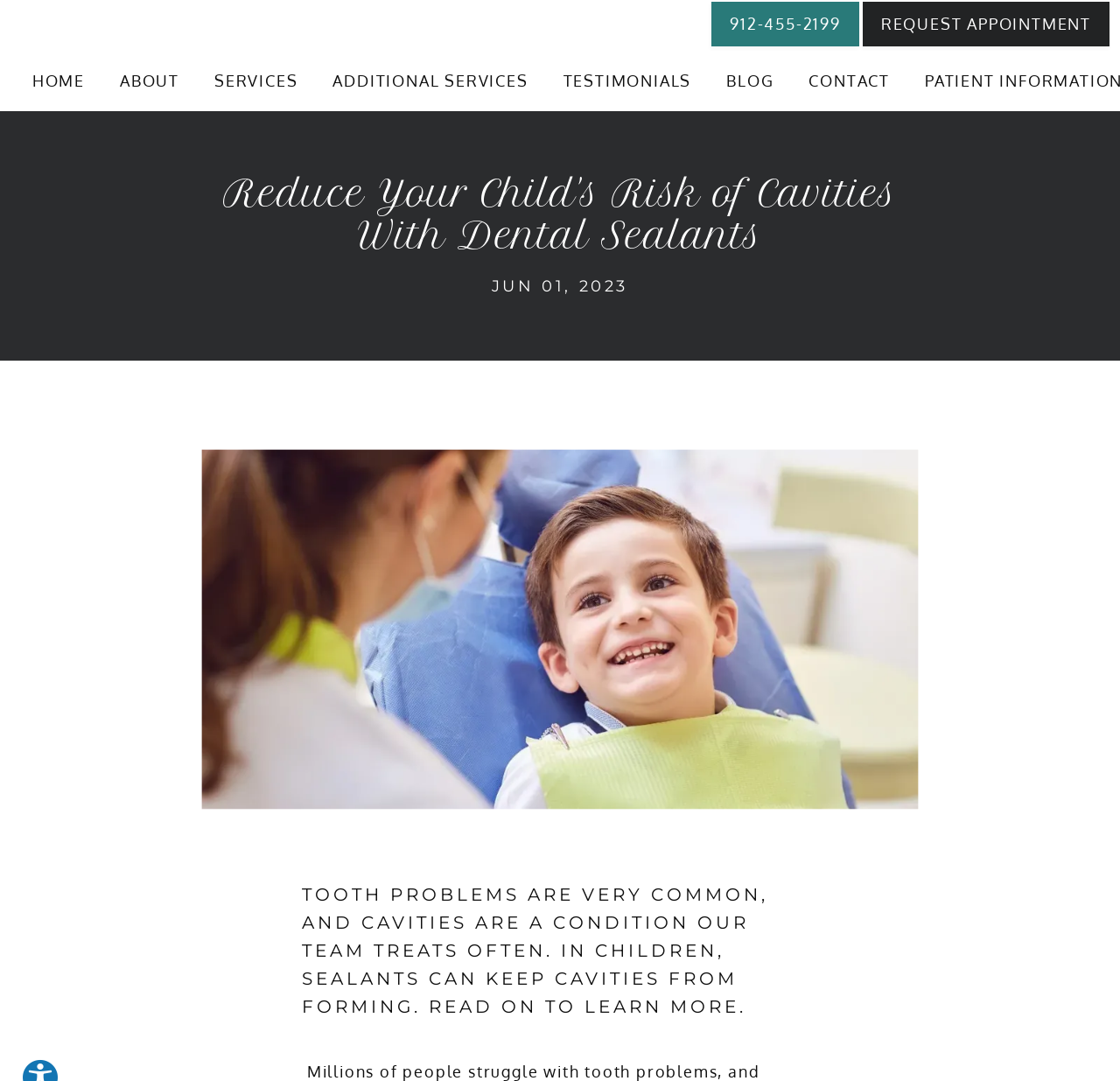Identify and extract the heading text of the webpage.

Reduce Your Child's Risk of Cavities With Dental Sealants